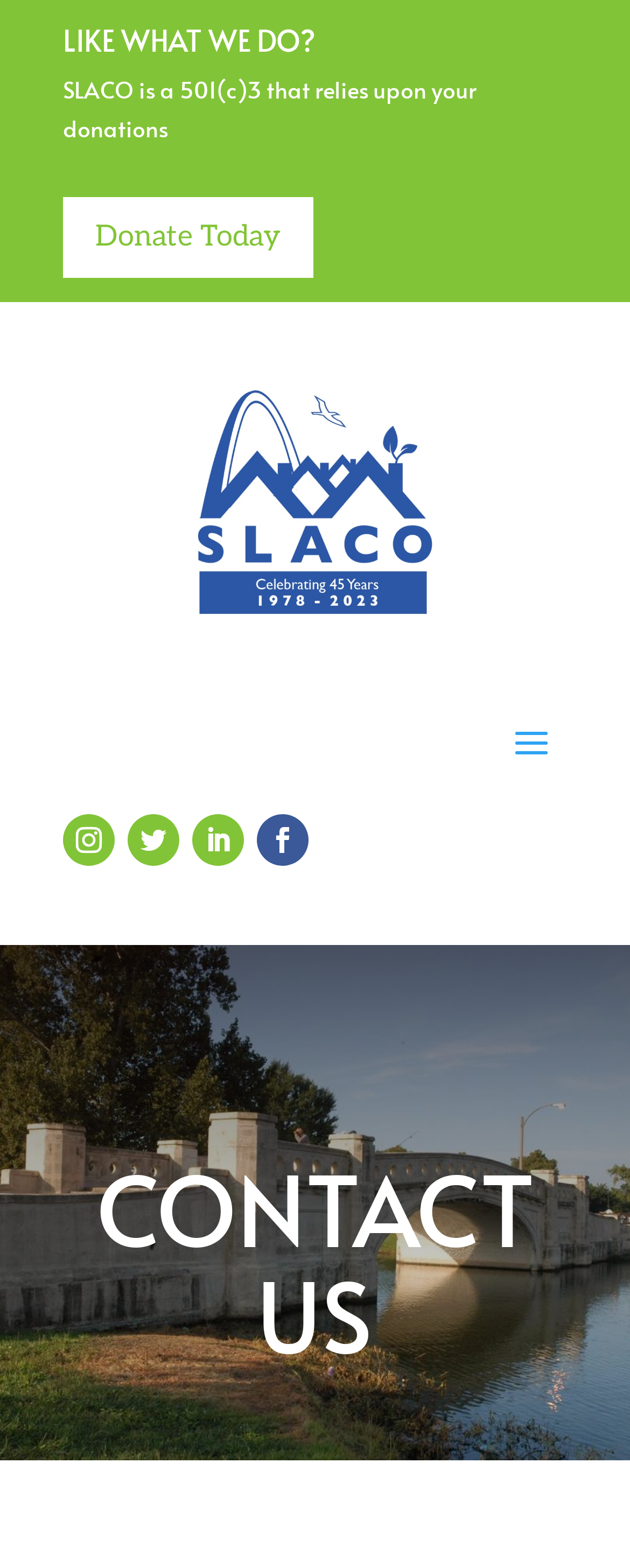Provide the bounding box coordinates for the UI element that is described by this text: "Follow". The coordinates should be in the form of four float numbers between 0 and 1: [left, top, right, bottom].

[0.408, 0.519, 0.49, 0.552]